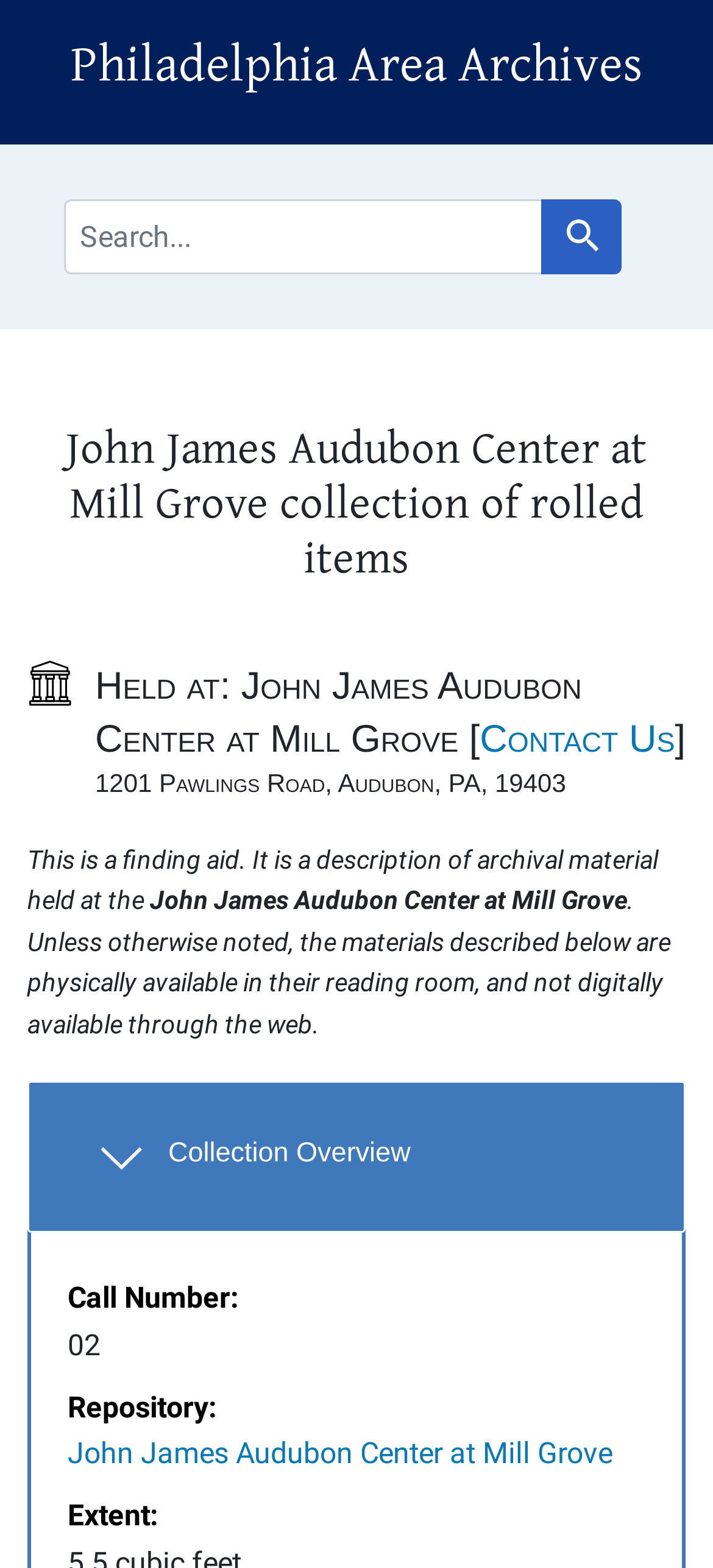Please study the image and answer the question comprehensively:
What is the repository of the collection?

I found the answer by looking at the description list term element with the text 'Repository:' and its corresponding description list detail element with the repository name 'John James Audubon Center at Mill Grove'.